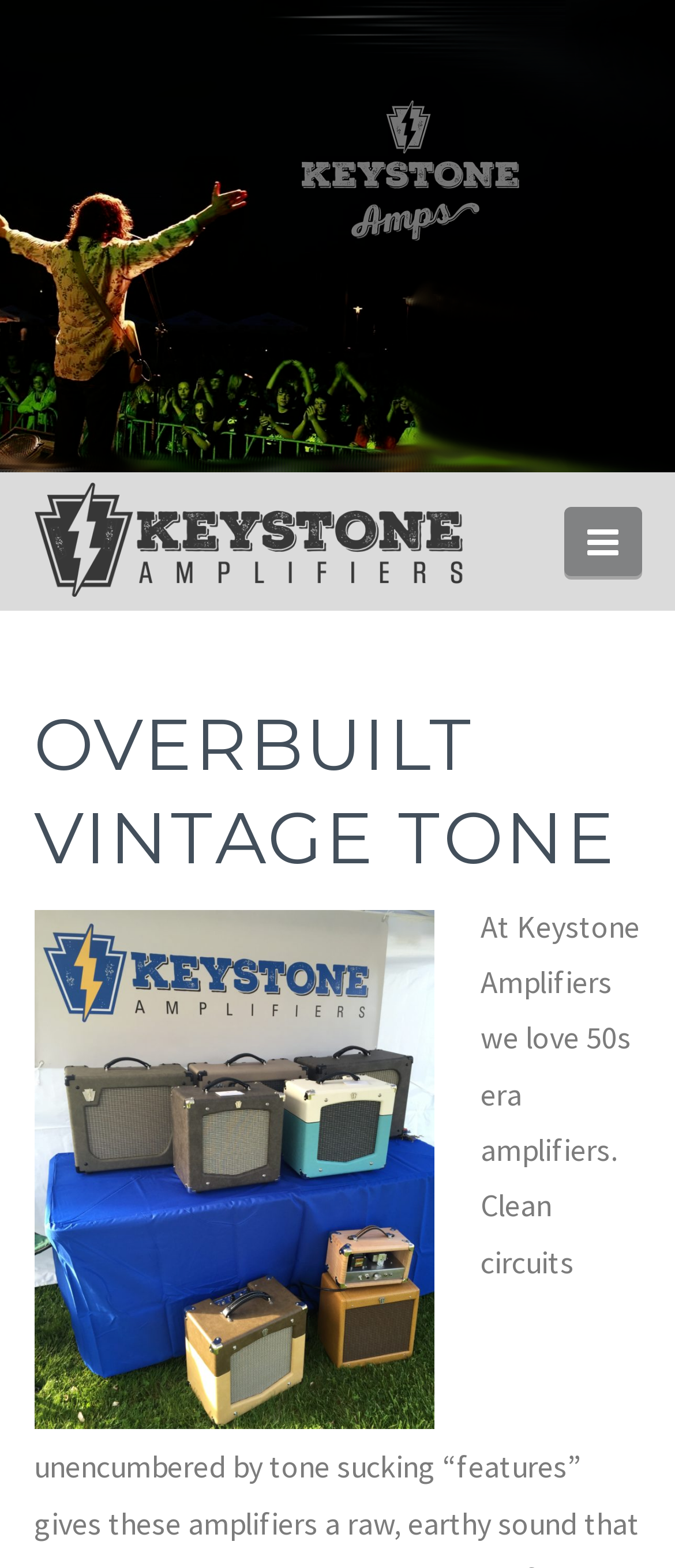Provide an in-depth description of the elements and layout of the webpage.

The webpage is about Keystone Amplifiers, with a focus on "Angry Little Boxes of Vintage Rage". At the top, there is a prominent heading "KEYSTONE AMPLIFIERS" followed by a link with the same title as the webpage, "Angry Little Boxes of Vintage Rage", which is accompanied by an image. 

To the right of the heading, there is a navigation link indicated by an icon. Below the heading, there is another heading "OVERBUILT VINTAGE TONE" that spans almost the entire width of the page. Below this heading, there is a large image of amplifiers, taking up most of the page's width. 

At the bottom right corner of the page, there is a small icon link. Overall, the webpage has a simple layout with a focus on showcasing the amplifiers and their vintage tone.